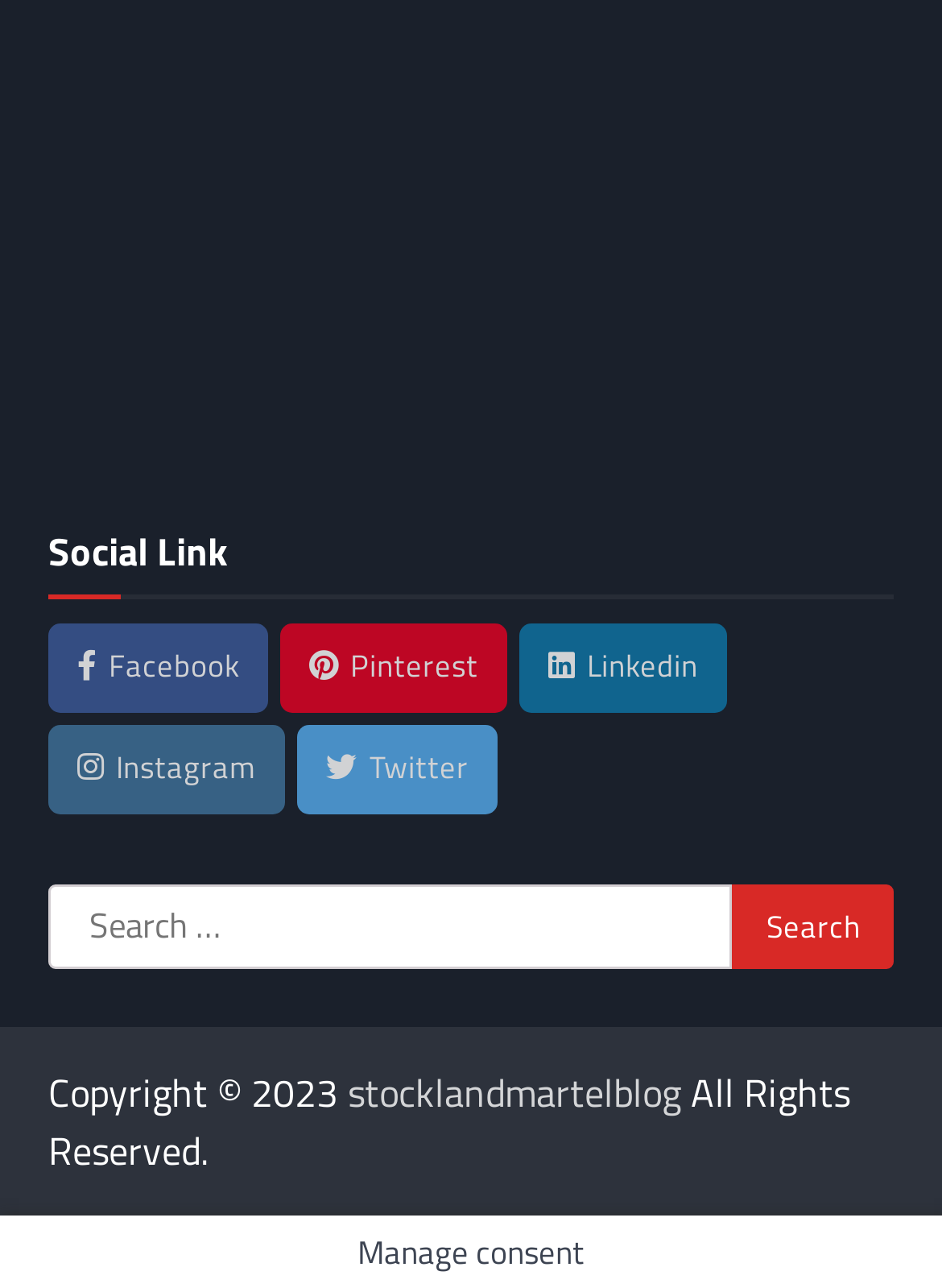What is the purpose of the button next to the search box?
Your answer should be a single word or phrase derived from the screenshot.

Search